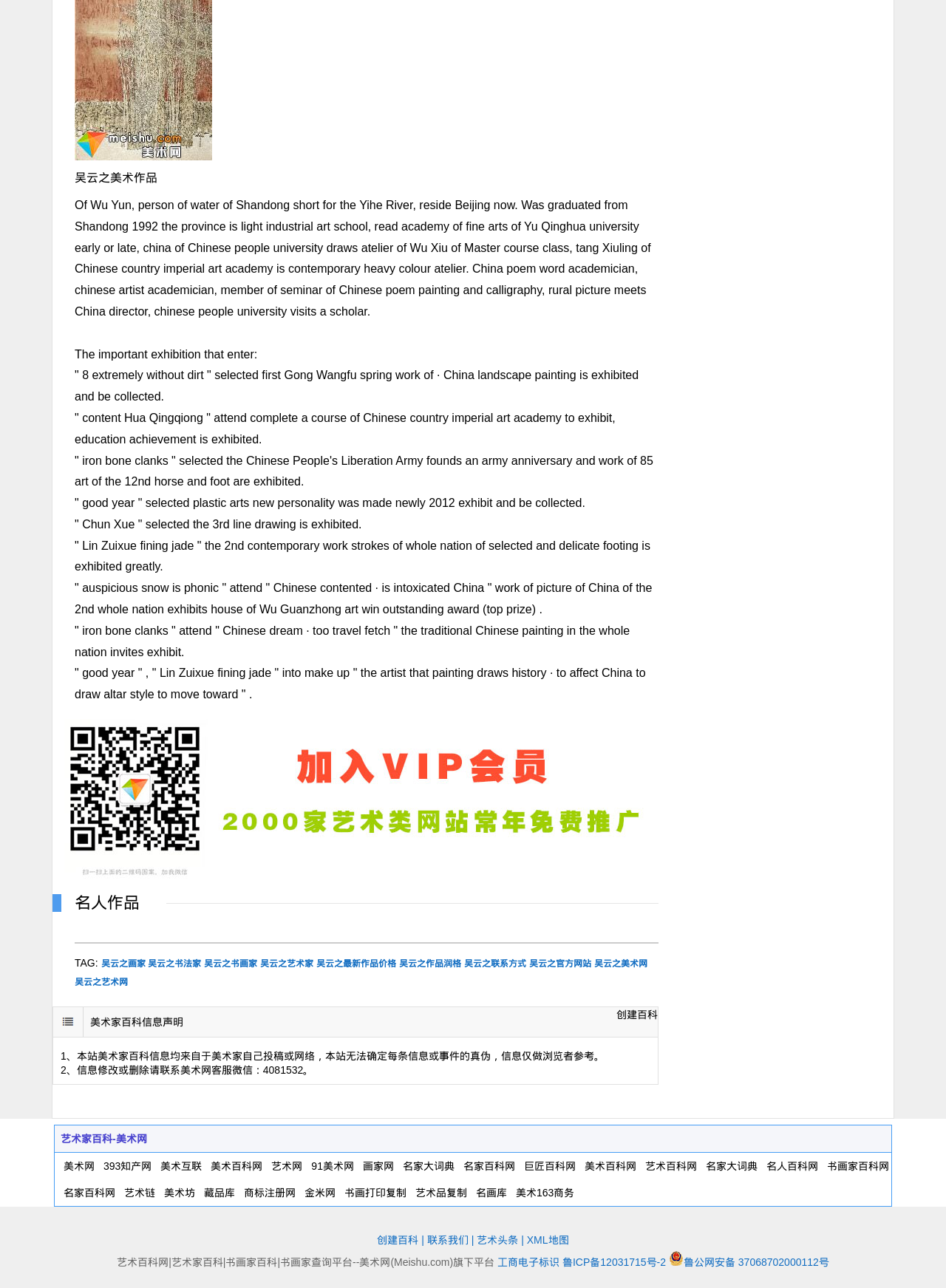Provide a single word or phrase to answer the given question: 
What is the theme of the artist's works?

Landscape painting